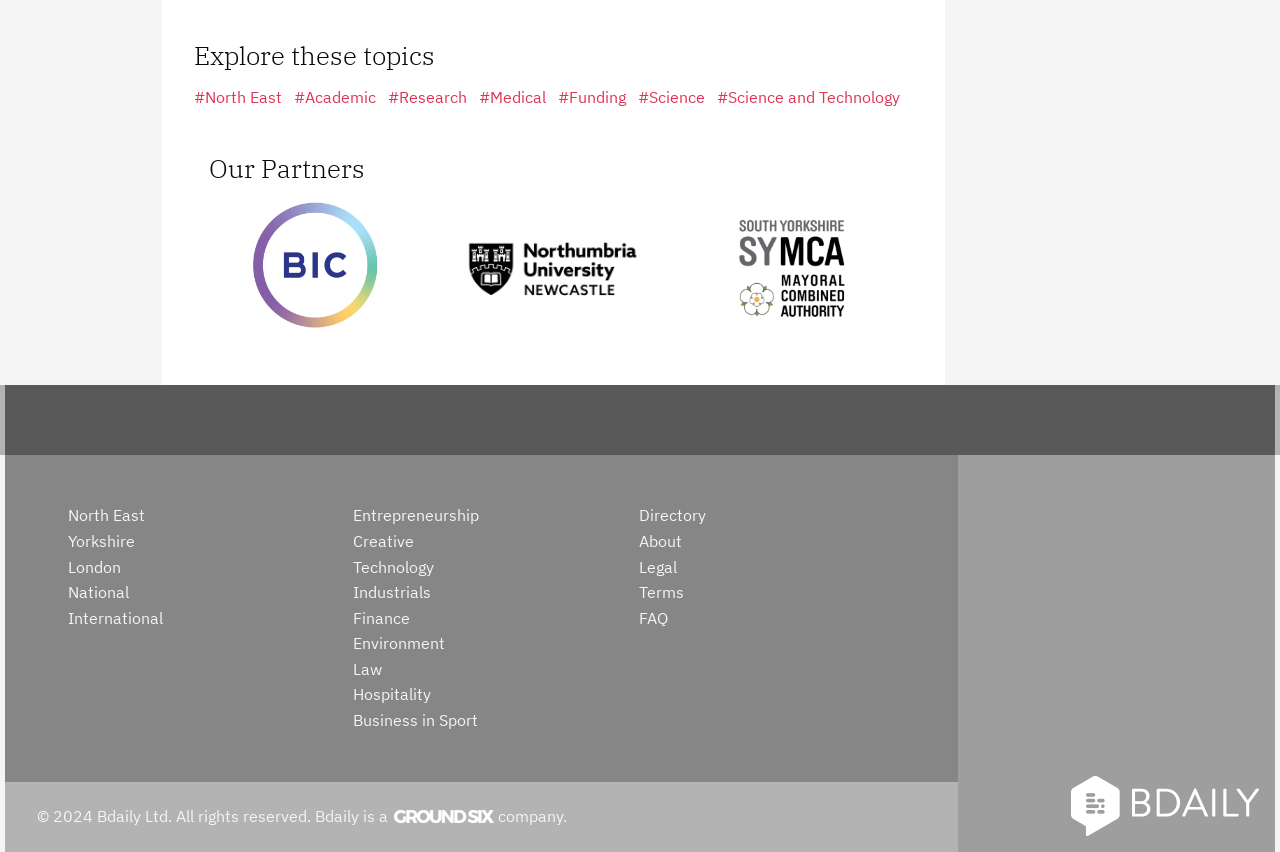Respond to the question with just a single word or phrase: 
What is the name of the website?

Bdaily